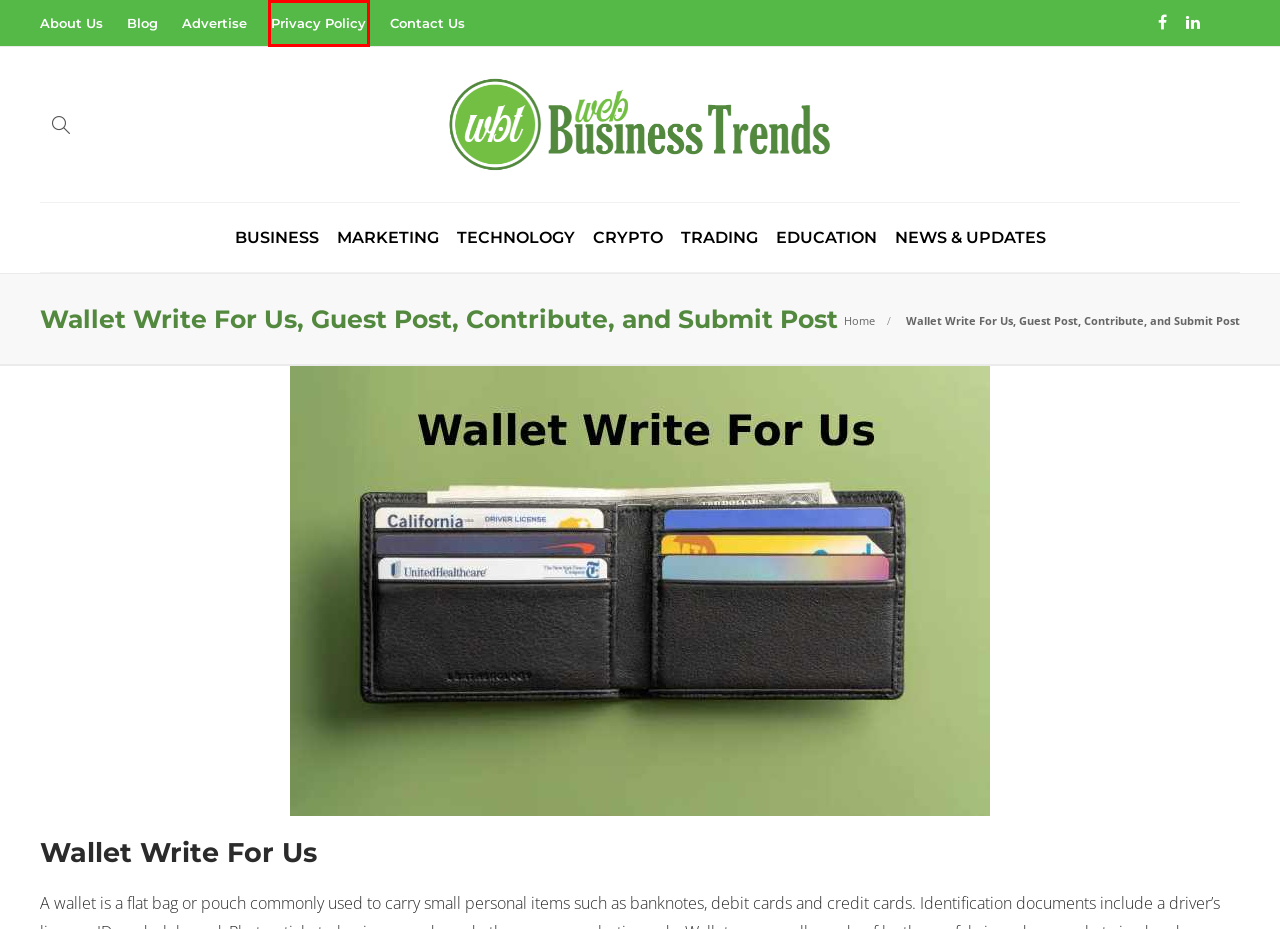You have a screenshot of a webpage with a red bounding box around a UI element. Determine which webpage description best matches the new webpage that results from clicking the element in the bounding box. Here are the candidates:
A. Privacy Policy - Web Business Trends
B. Others Archives - Web Business Trends
C. The Importance Of Visual Identity In Your Social Networks
D. Contact Us - Web Business Trends
E. Blog - Web Business Trends
F. Trading Archives - Web Business Trends
G. Education Archives - Web Business Trends
H. Expedition Bigfoot Season 4

A